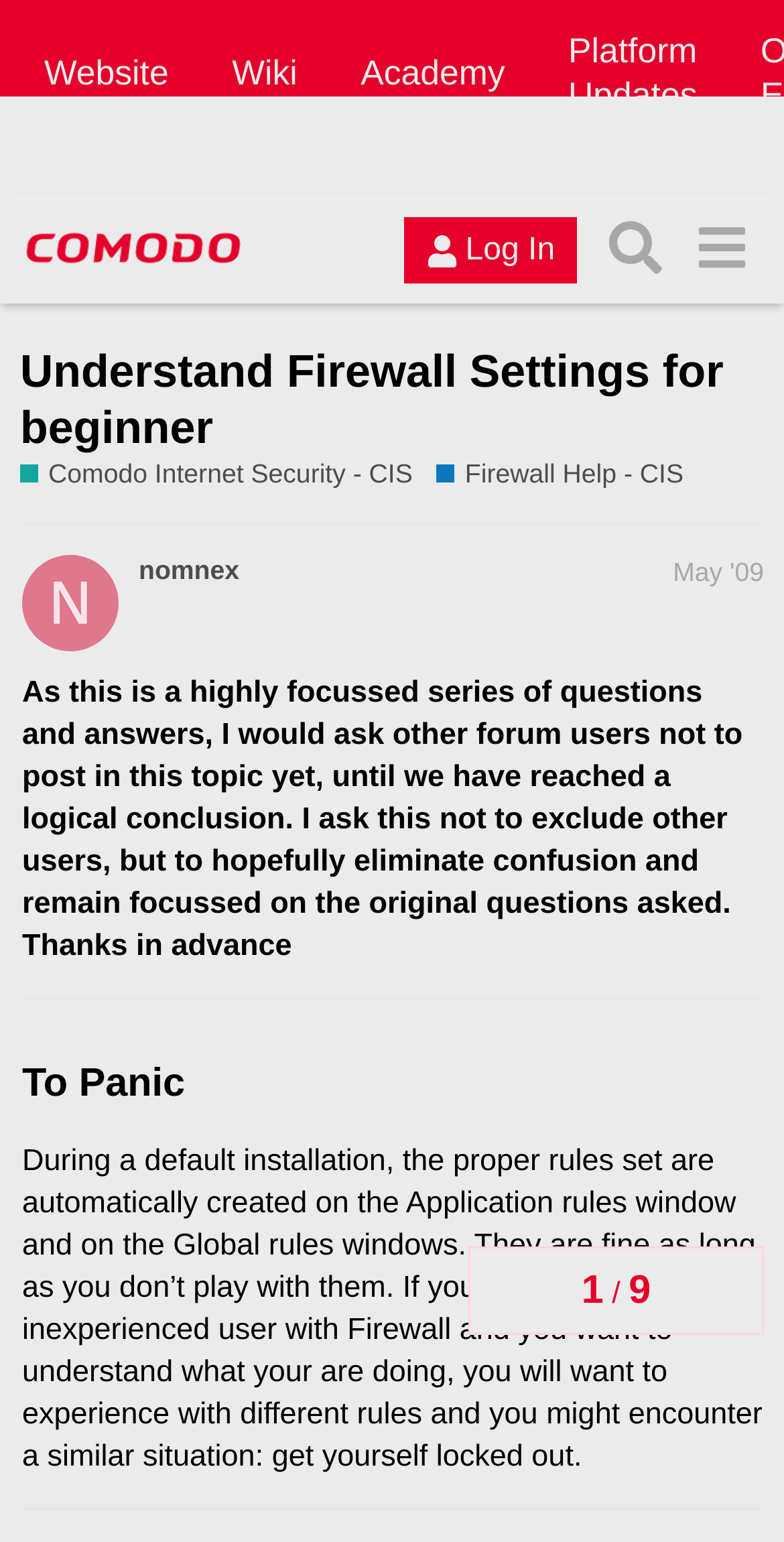Specify the bounding box coordinates for the region that must be clicked to perform the given instruction: "Click on the 'Firewall Help - CIS' link".

[0.557, 0.296, 0.872, 0.32]